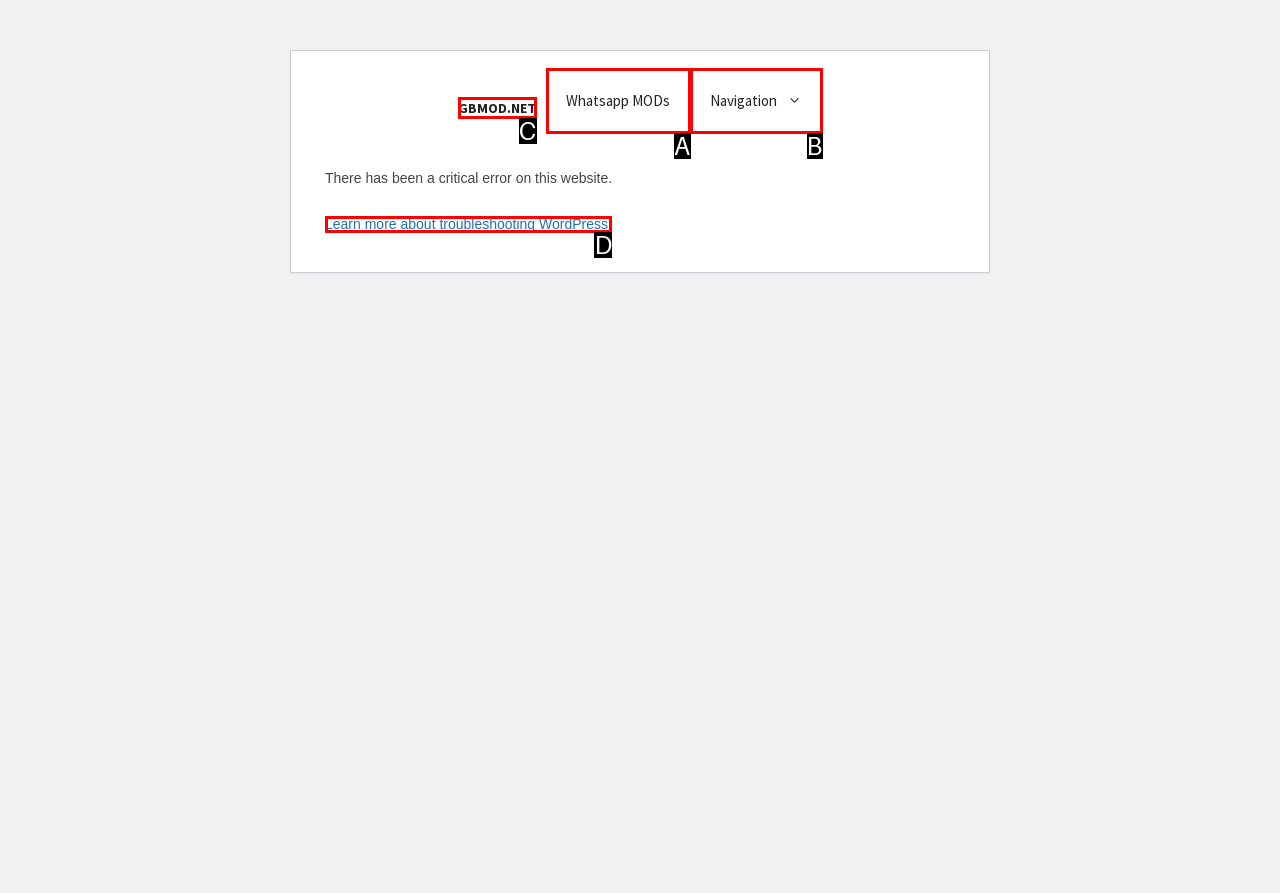Based on the given description: Navigation, determine which HTML element is the best match. Respond with the letter of the chosen option.

B